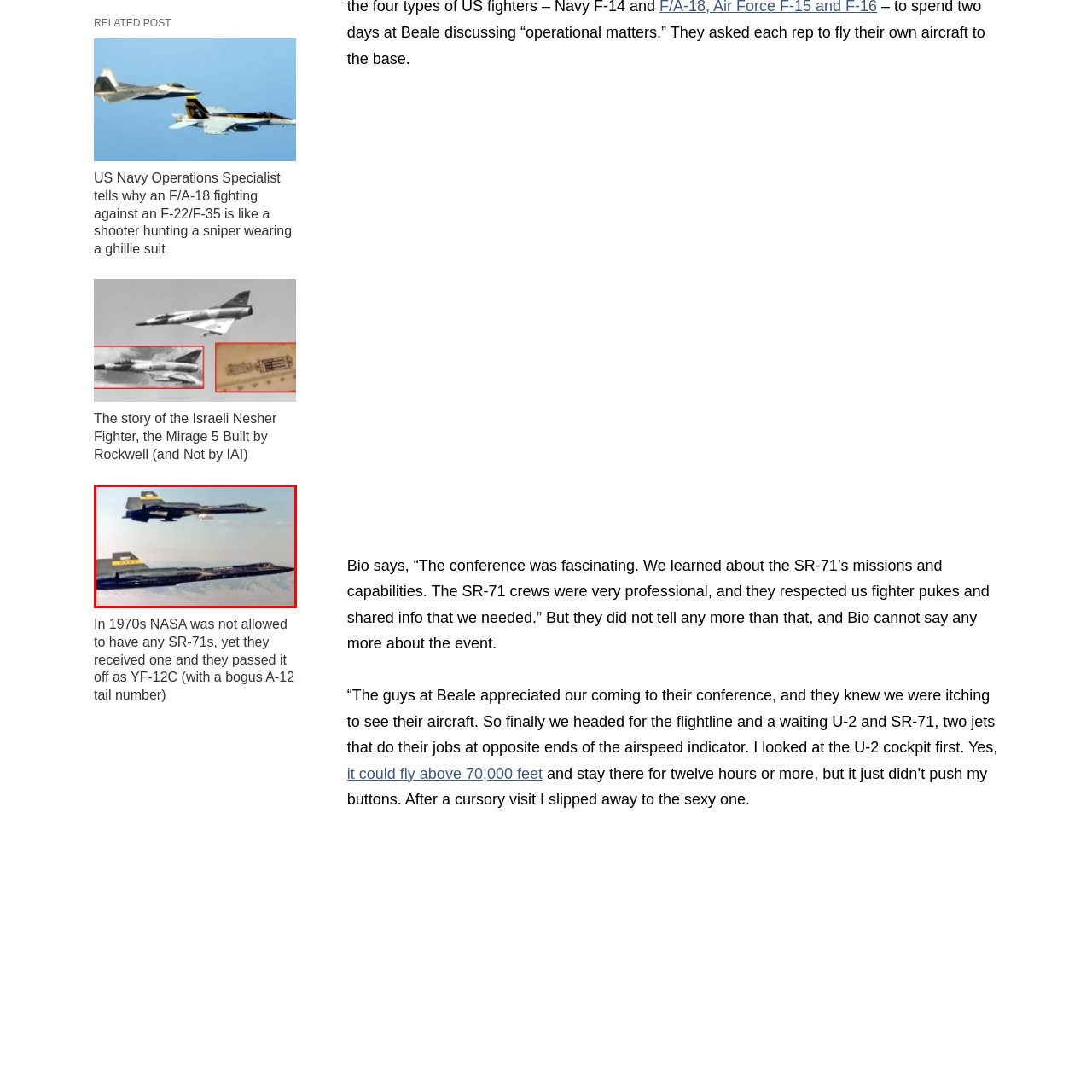Check the content in the red bounding box and reply to the question using a single word or phrase:
What is notable about the SR-71's speed and altitude capabilities?

Exceptional